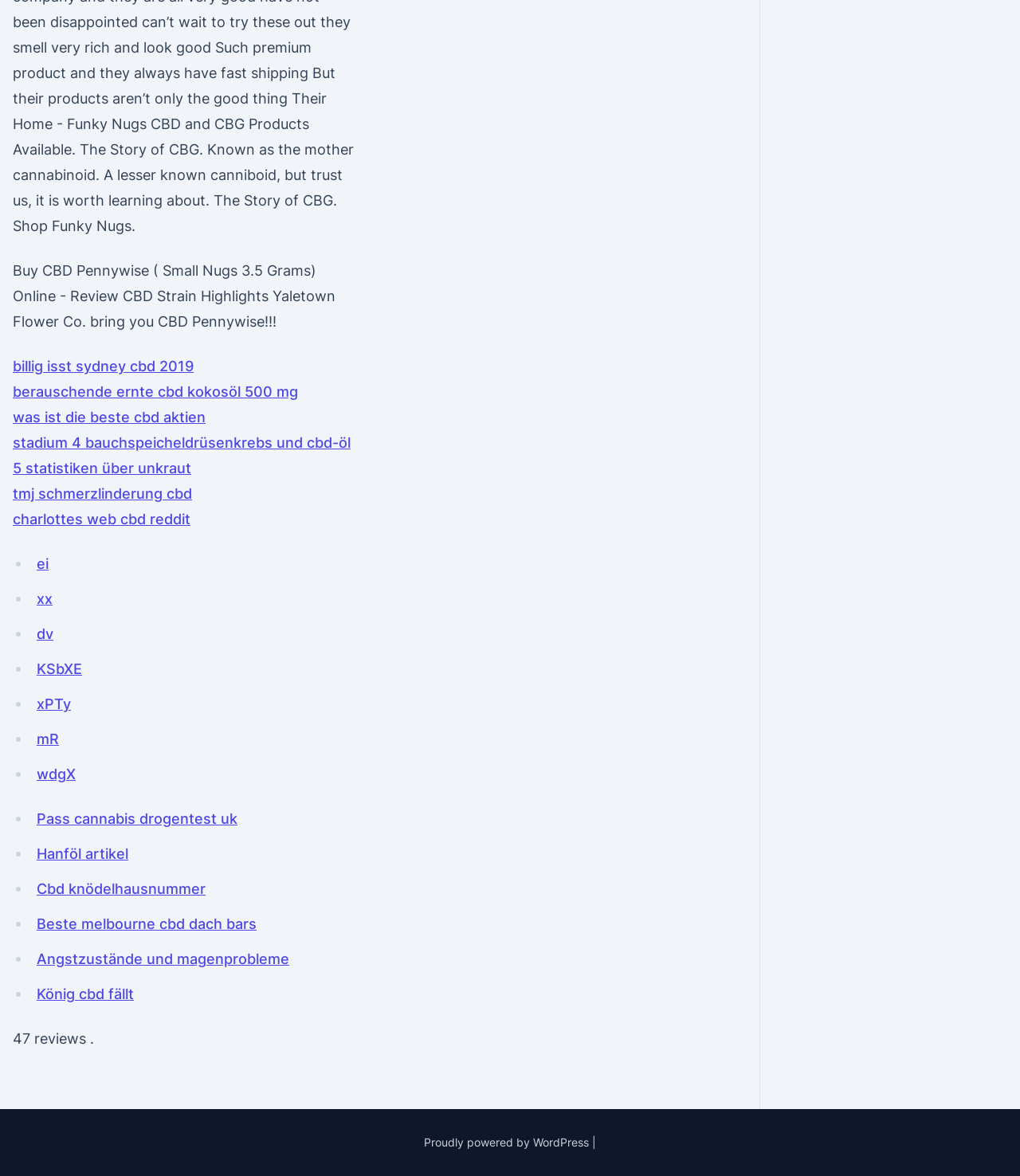What is the purpose of the links at the bottom of the page?
Using the image as a reference, answer the question with a short word or phrase.

Related articles or resources